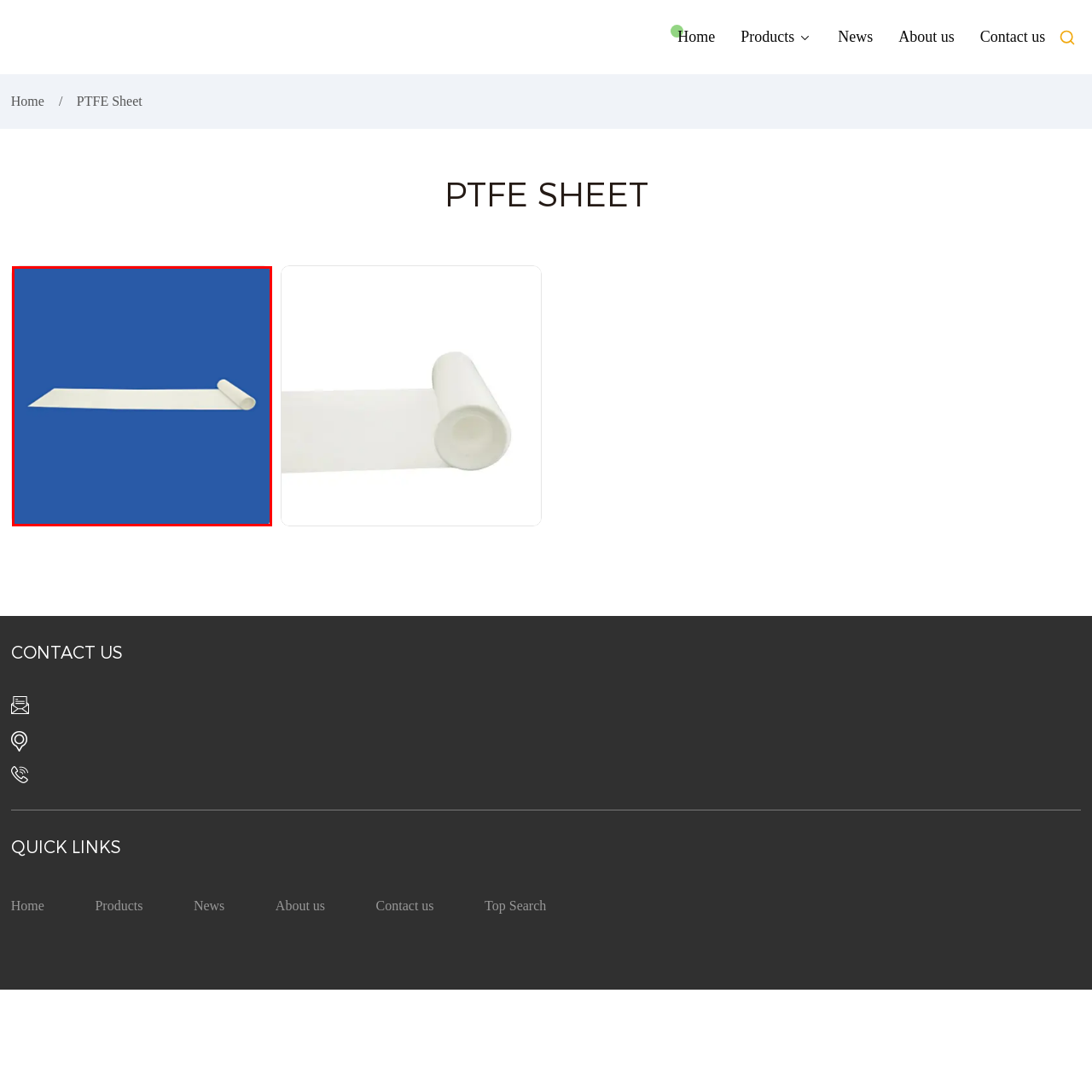What are the key properties of the PTFE sheet?
Examine the image enclosed within the red bounding box and provide a comprehensive answer relying on the visual details presented in the image.

According to the caption, the PTFE sheet is commonly used in industrial applications due to its excellent chemical resistance and non-stick properties, making it suitable for demanding environments.